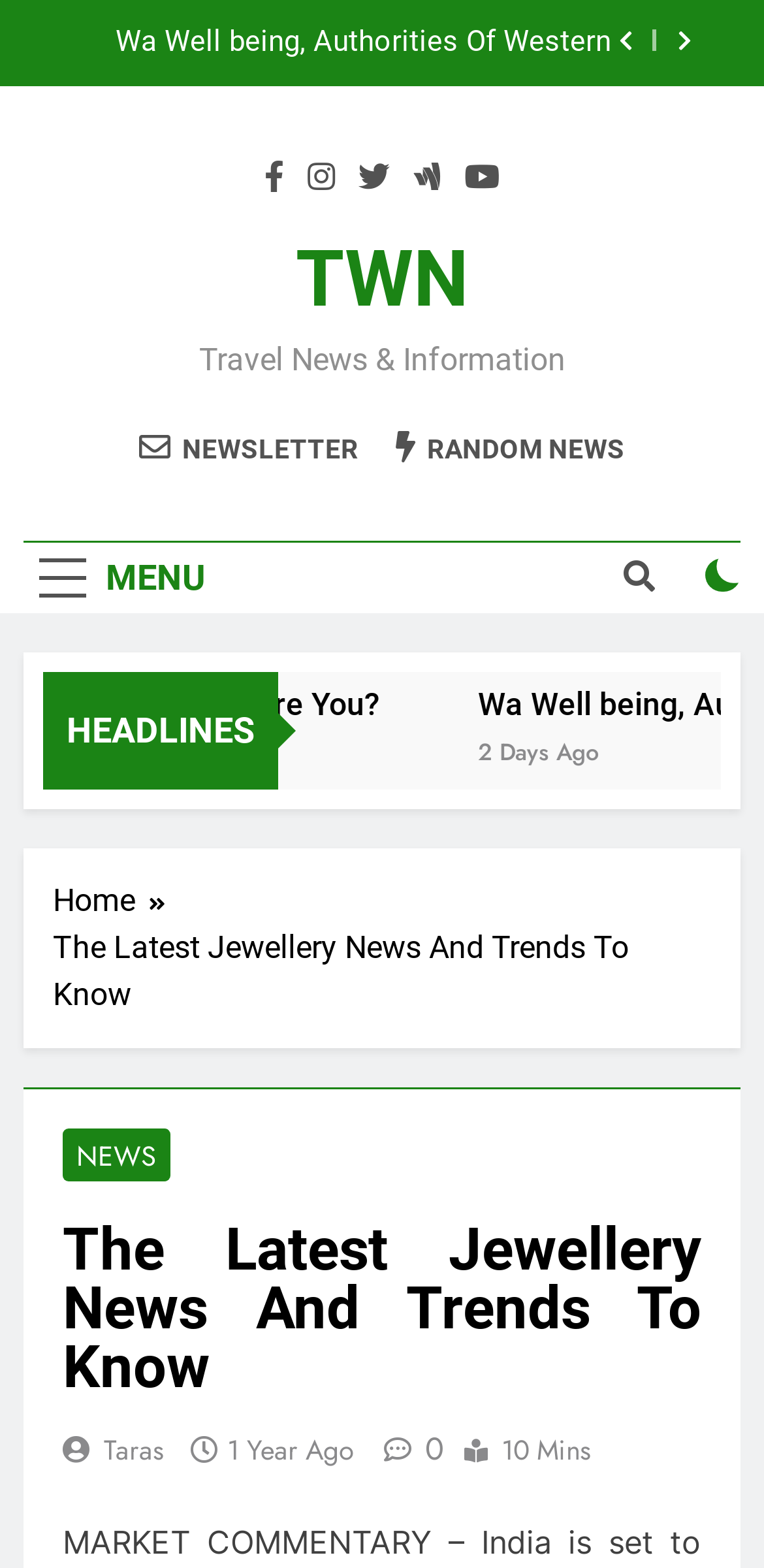Determine the bounding box coordinates for the UI element with the following description: "News". The coordinates should be four float numbers between 0 and 1, represented as [left, top, right, bottom].

[0.082, 0.72, 0.223, 0.753]